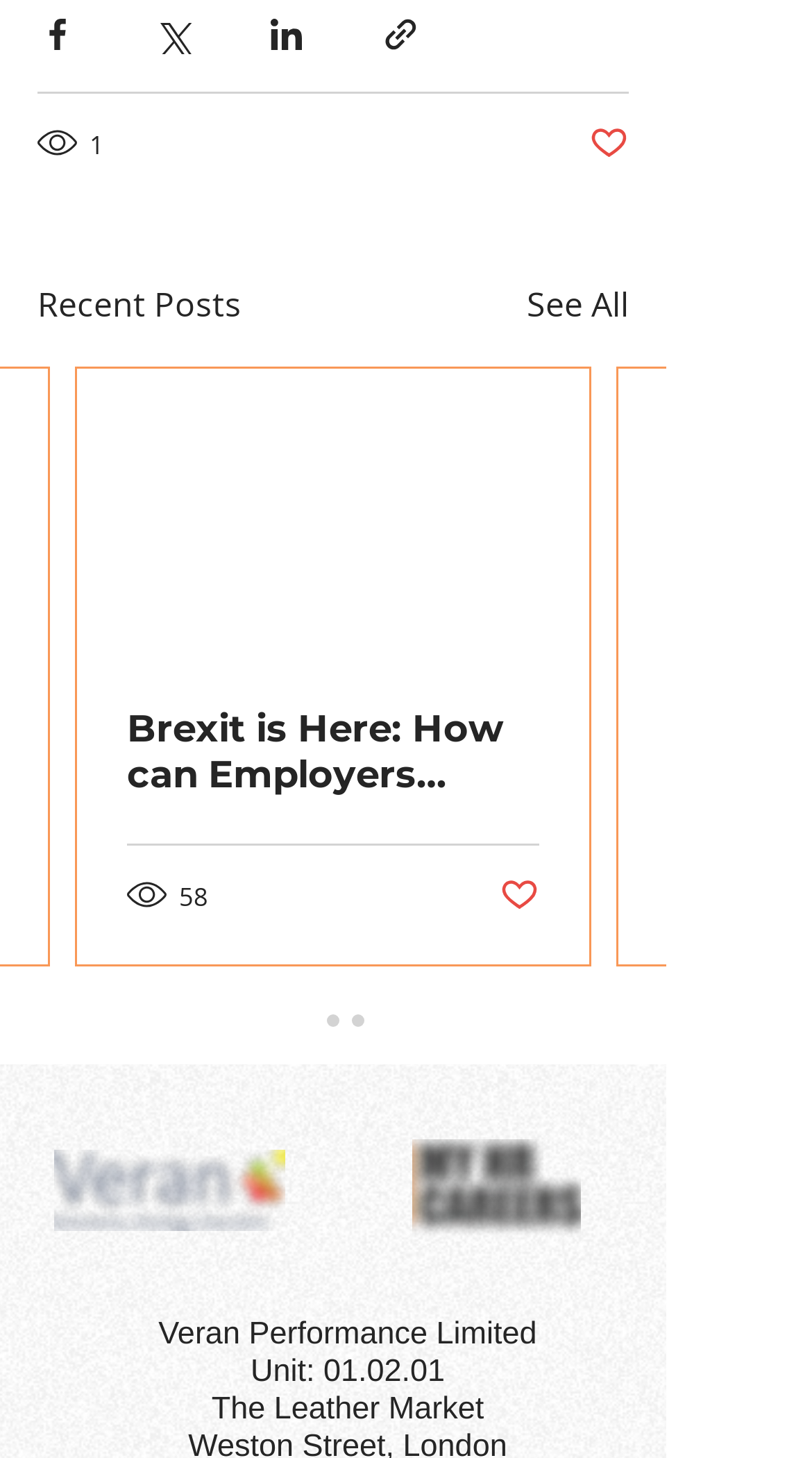Observe the image and answer the following question in detail: What is the purpose of the buttons at the top?

The buttons at the top of the webpage, including 'Share via Facebook', 'Share via Twitter', 'Share via LinkedIn', and 'Share via link', are used to share posts on different social media platforms or via a link.